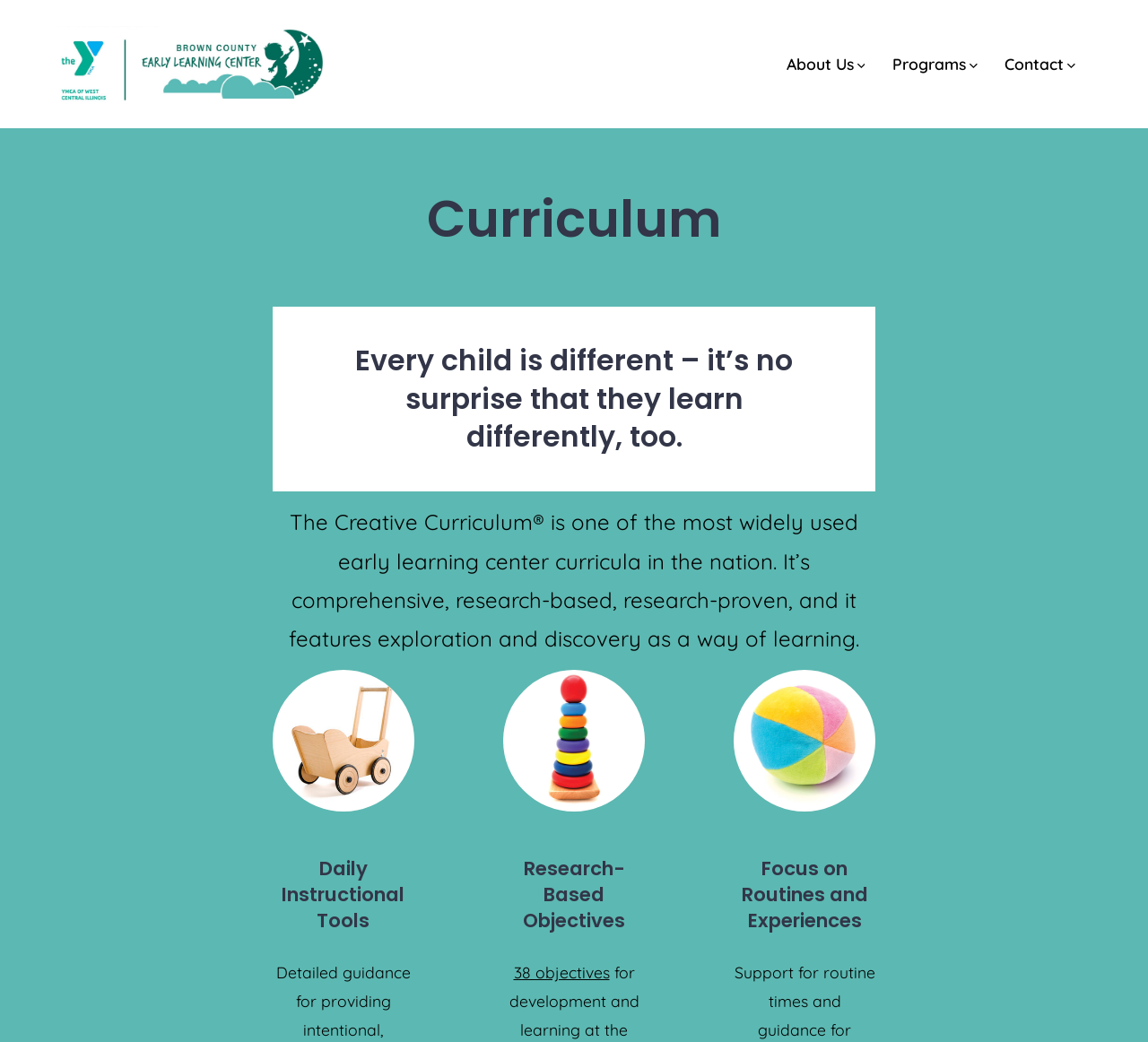Could you please study the image and provide a detailed answer to the question:
What is the curriculum used by the early learning center?

The curriculum used by the early learning center is mentioned in the static text element, which states 'The Creative Curriculum is one of the most widely used early learning center curricula in the nation.'